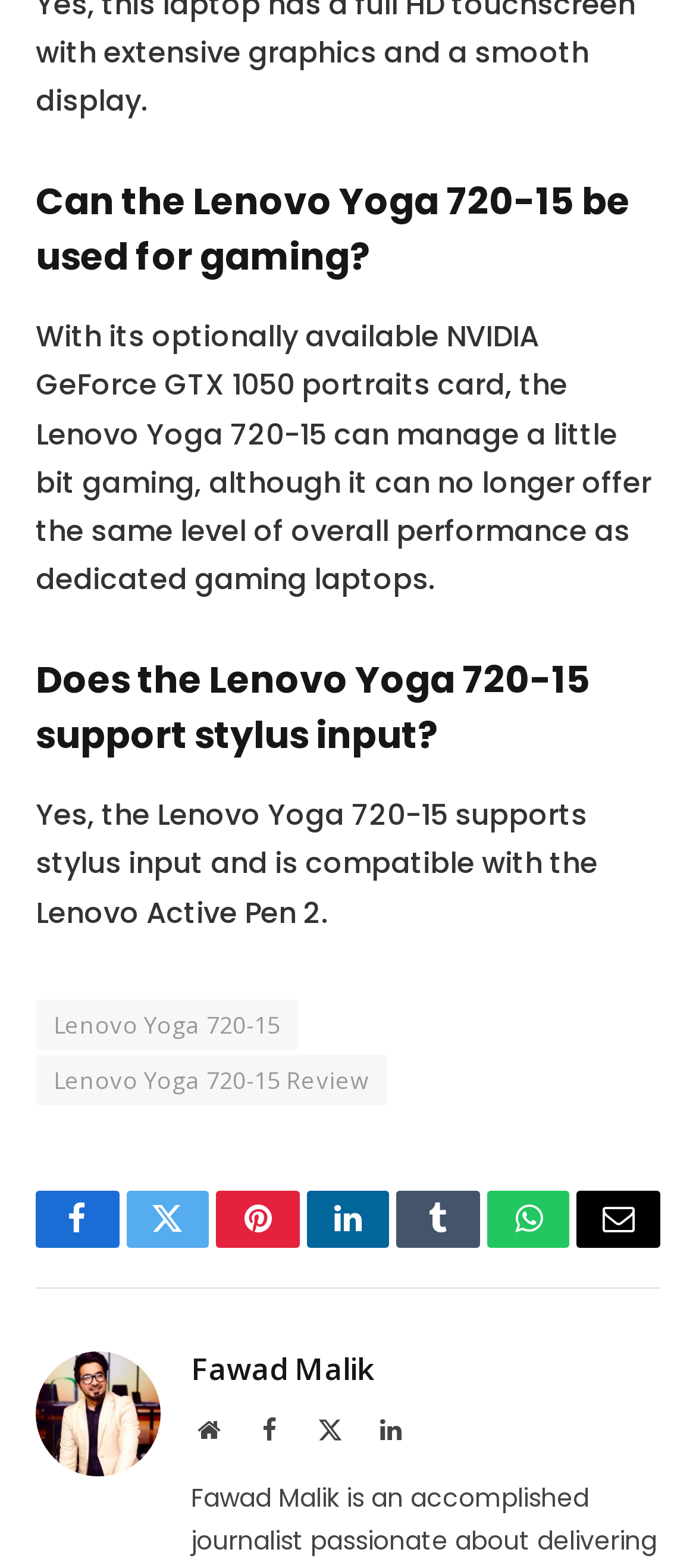Can Lenovo Yoga 720-15 be used for gaming?
Based on the visual, give a brief answer using one word or a short phrase.

Yes, a little bit